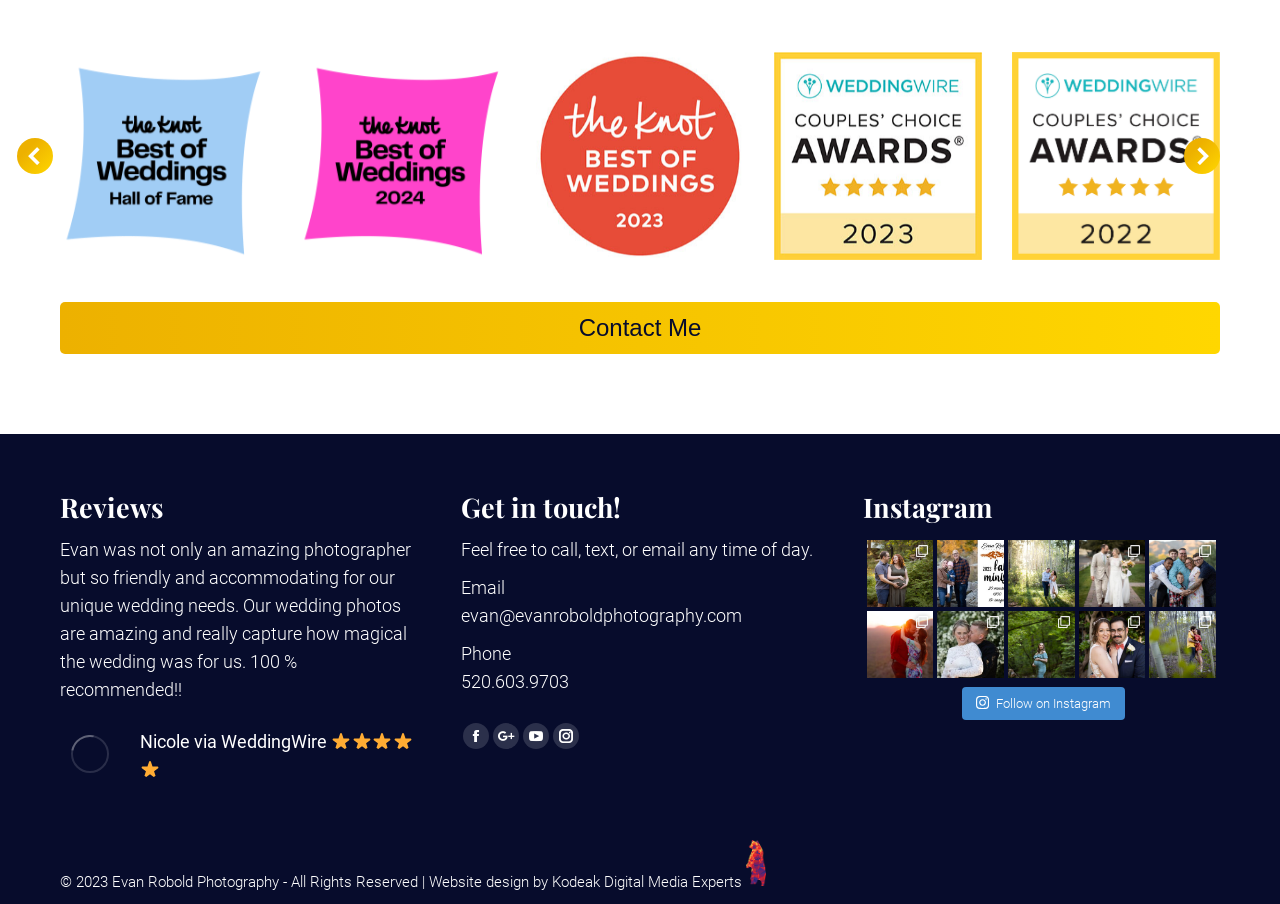Given the description "Contact Me", determine the bounding box of the corresponding UI element.

[0.047, 0.334, 0.953, 0.391]